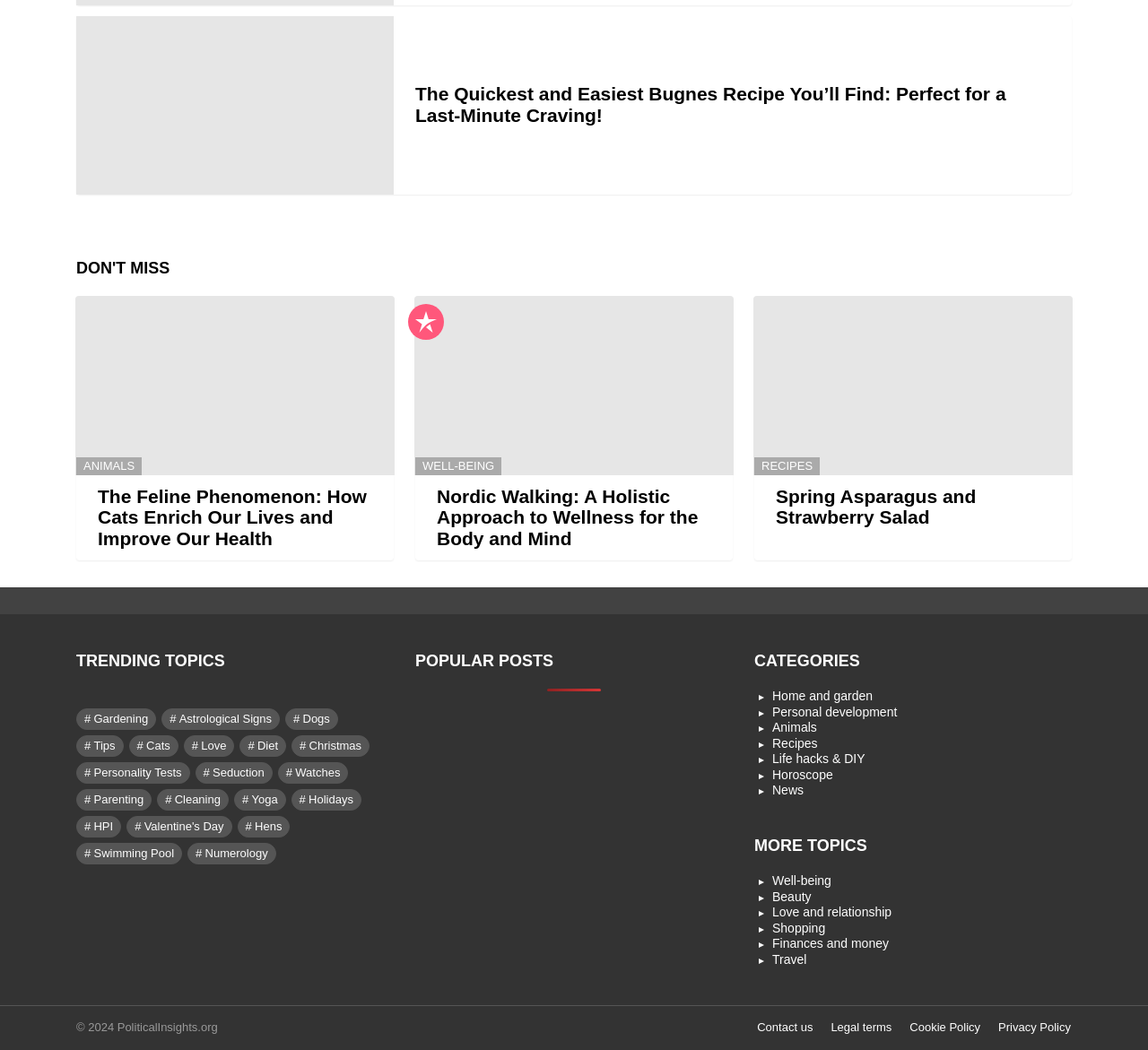Specify the bounding box coordinates of the area to click in order to execute this command: 'Browse the categories'. The coordinates should consist of four float numbers ranging from 0 to 1, and should be formatted as [left, top, right, bottom].

[0.657, 0.62, 0.934, 0.639]